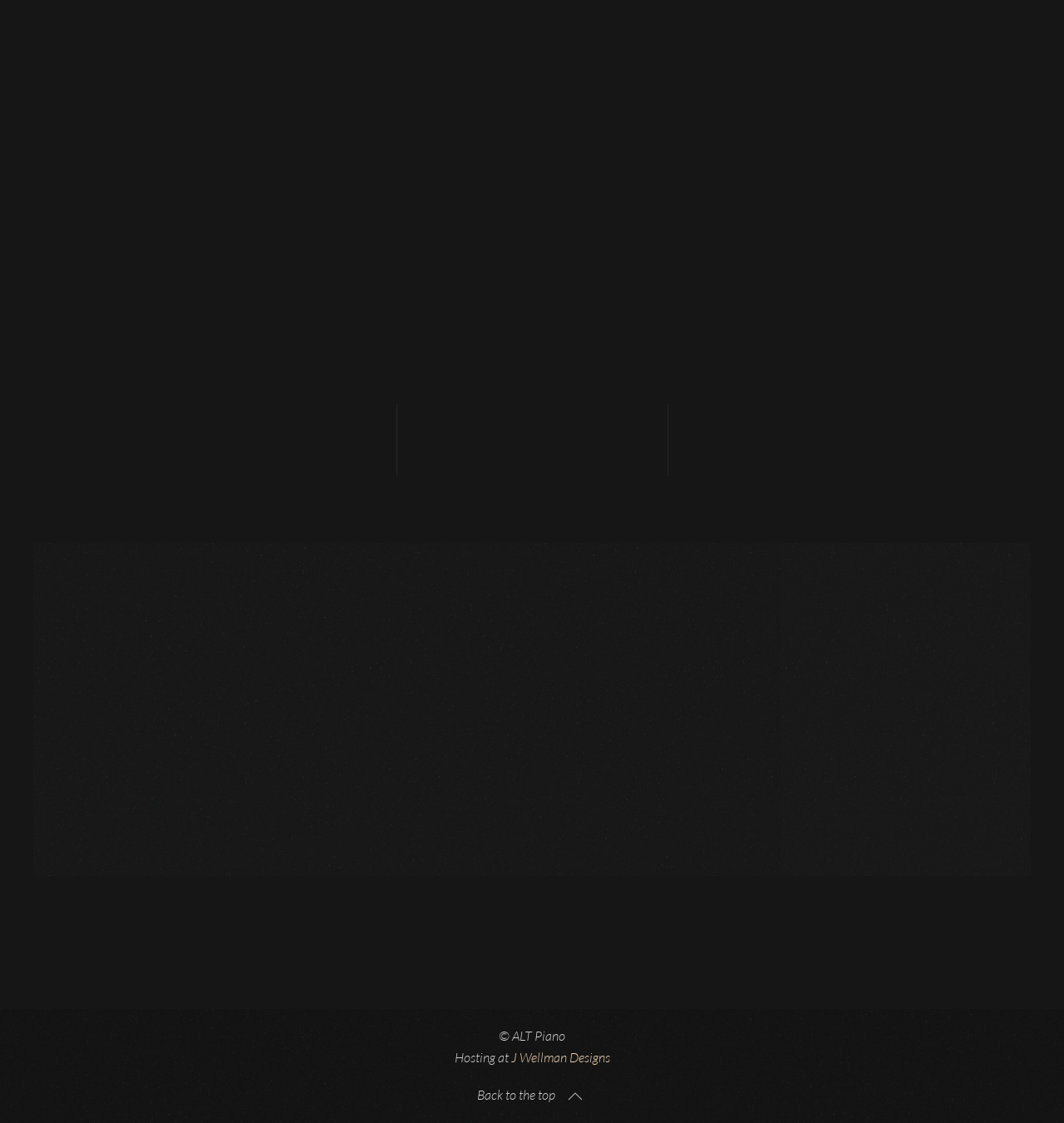Use a single word or phrase to answer this question: 
What is the phone number to call?

(270) 945-9664